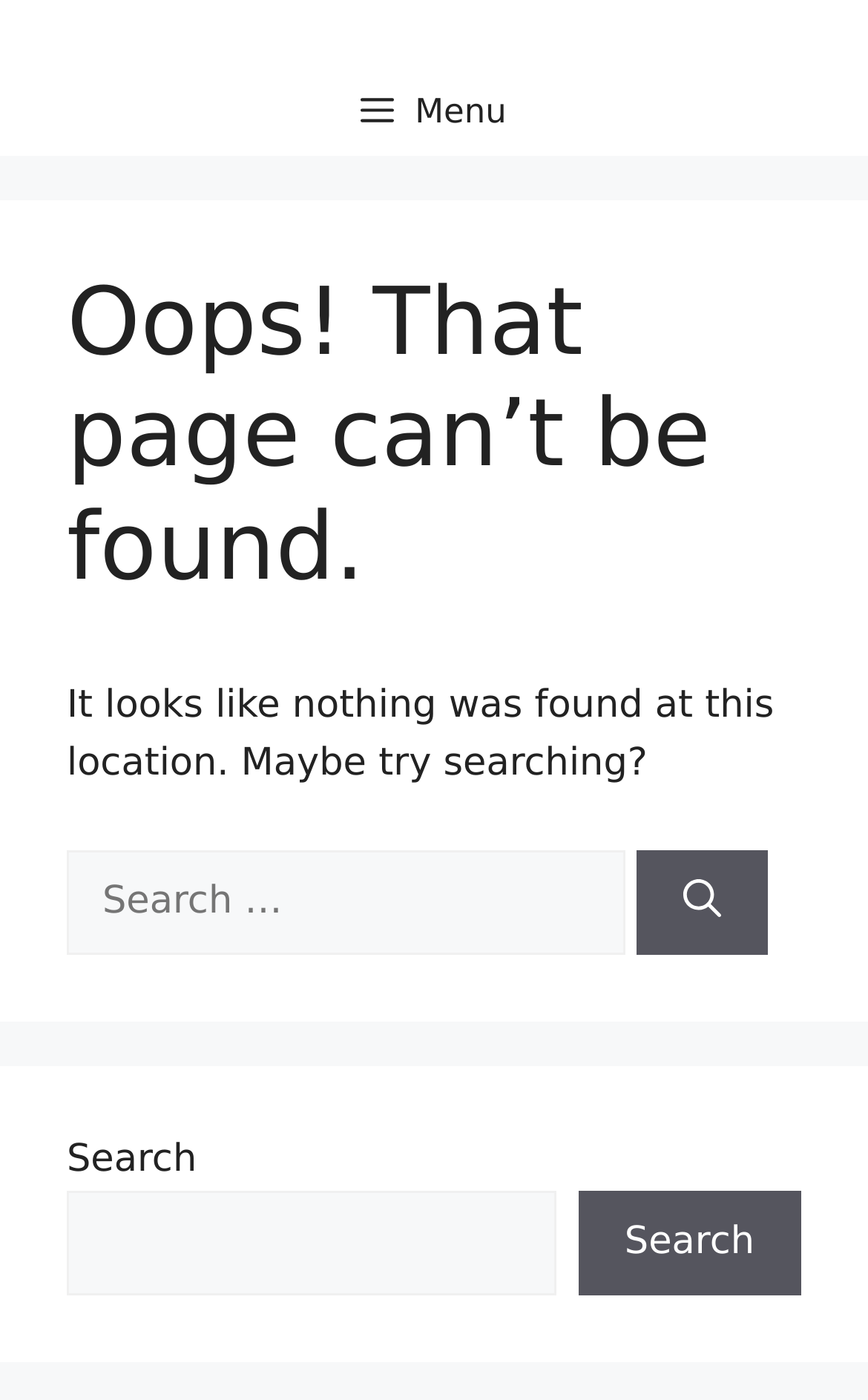What is the primary navigation element?
Carefully analyze the image and provide a detailed answer to the question.

The primary navigation element is the menu button because it is labeled as 'Menu' and has an expanded property, indicating that it controls the primary menu.